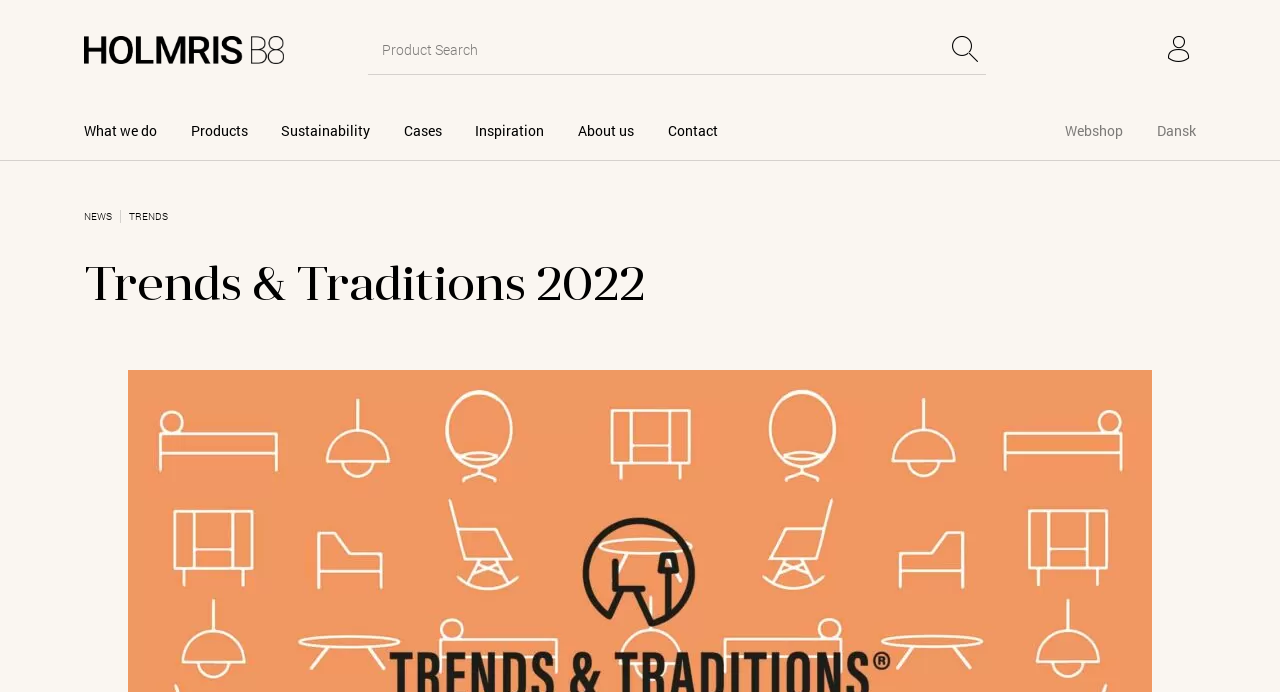Locate the bounding box coordinates of the segment that needs to be clicked to meet this instruction: "Search for a product".

[0.288, 0.036, 0.771, 0.108]